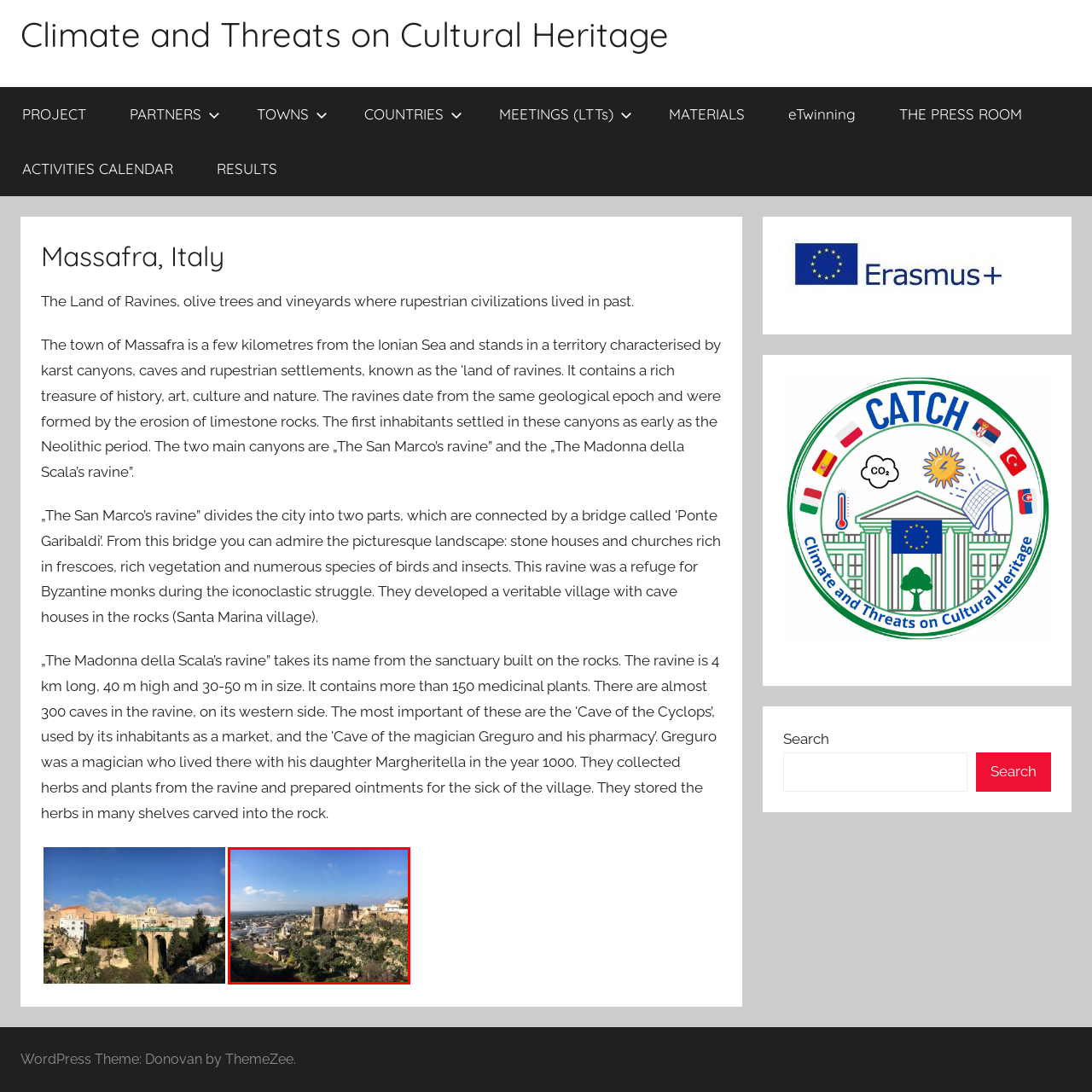What is towering above the landscape?
Consider the details within the red bounding box and provide a thorough answer to the question.

The caption describes a majestic fortress towering above the landscape, which hints at the area's ancient rupestrian civilizations, suggesting that the fortress is a prominent feature of the landscape.